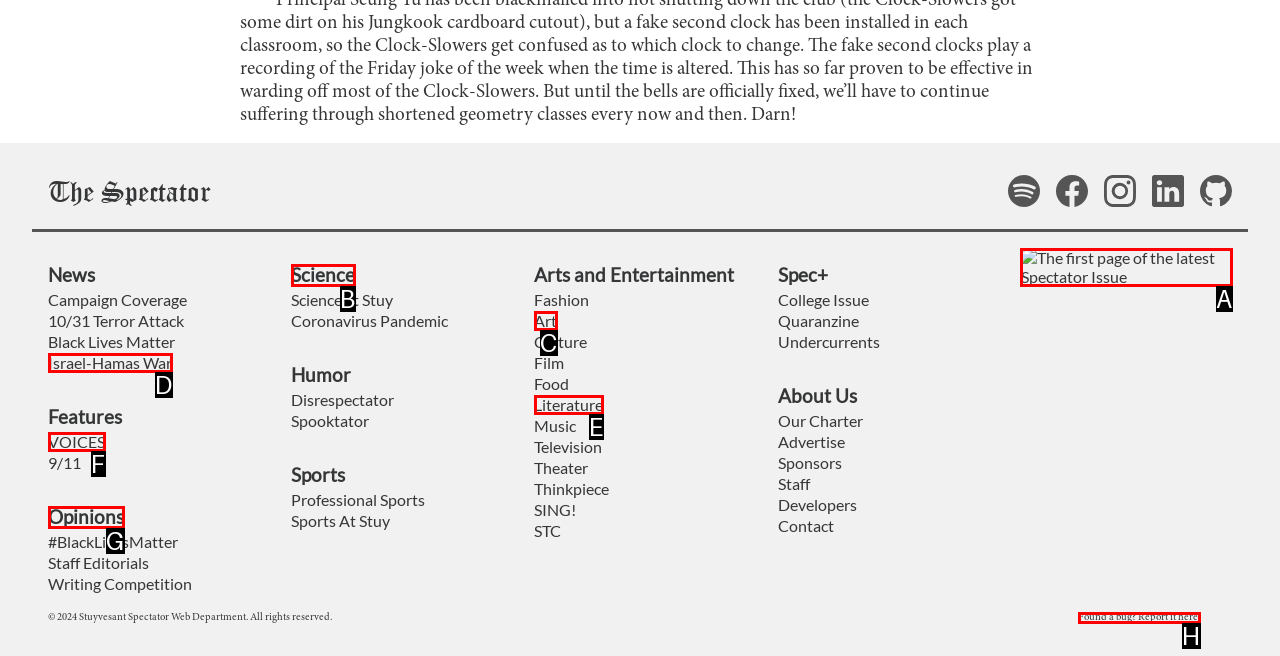Refer to the element description: aria-label="Issue undefined Volume undefined" and identify the matching HTML element. State your answer with the appropriate letter.

A